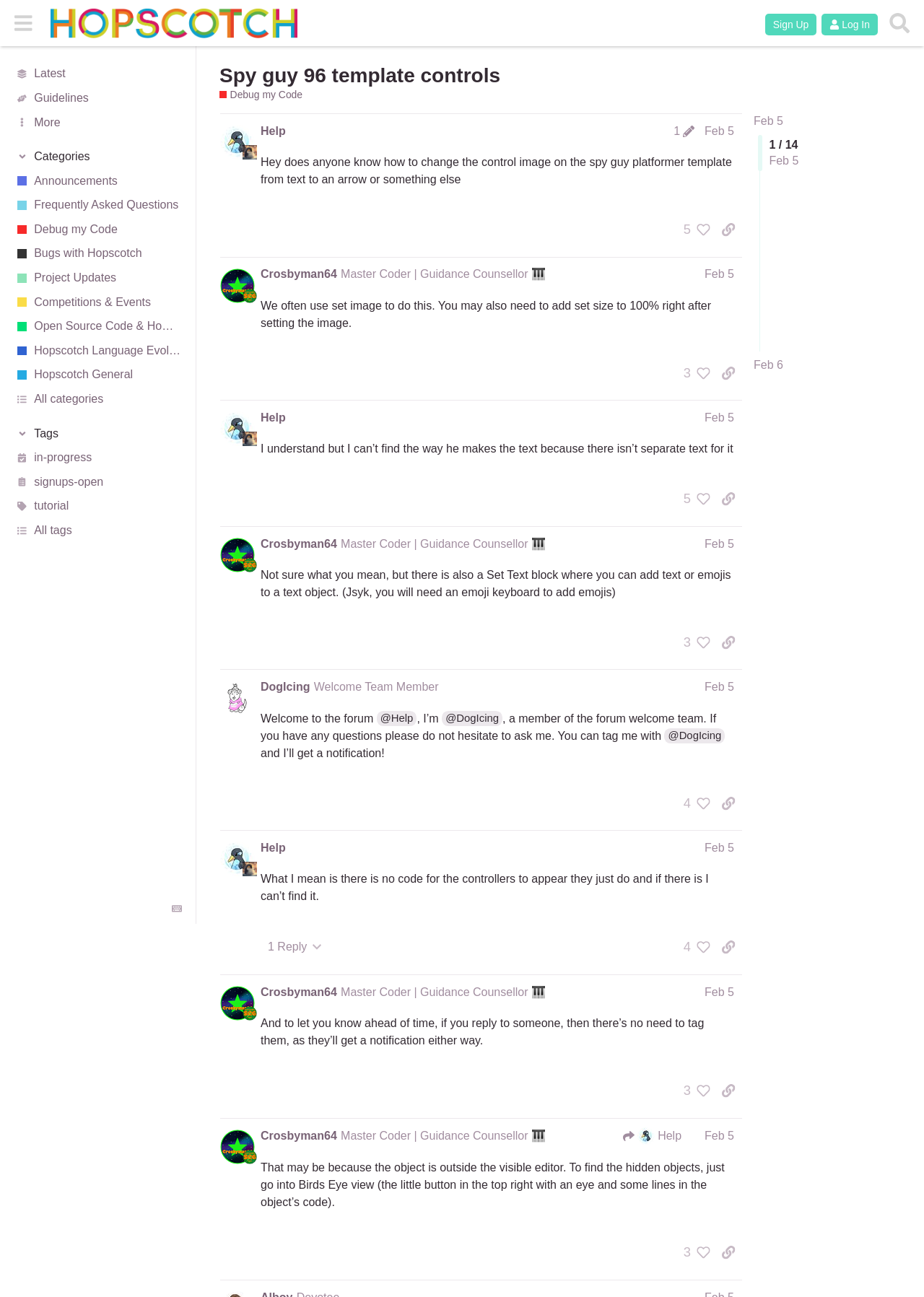Locate the bounding box coordinates of the clickable region to complete the following instruction: "Click the 'More' button."

[0.0, 0.085, 0.212, 0.104]